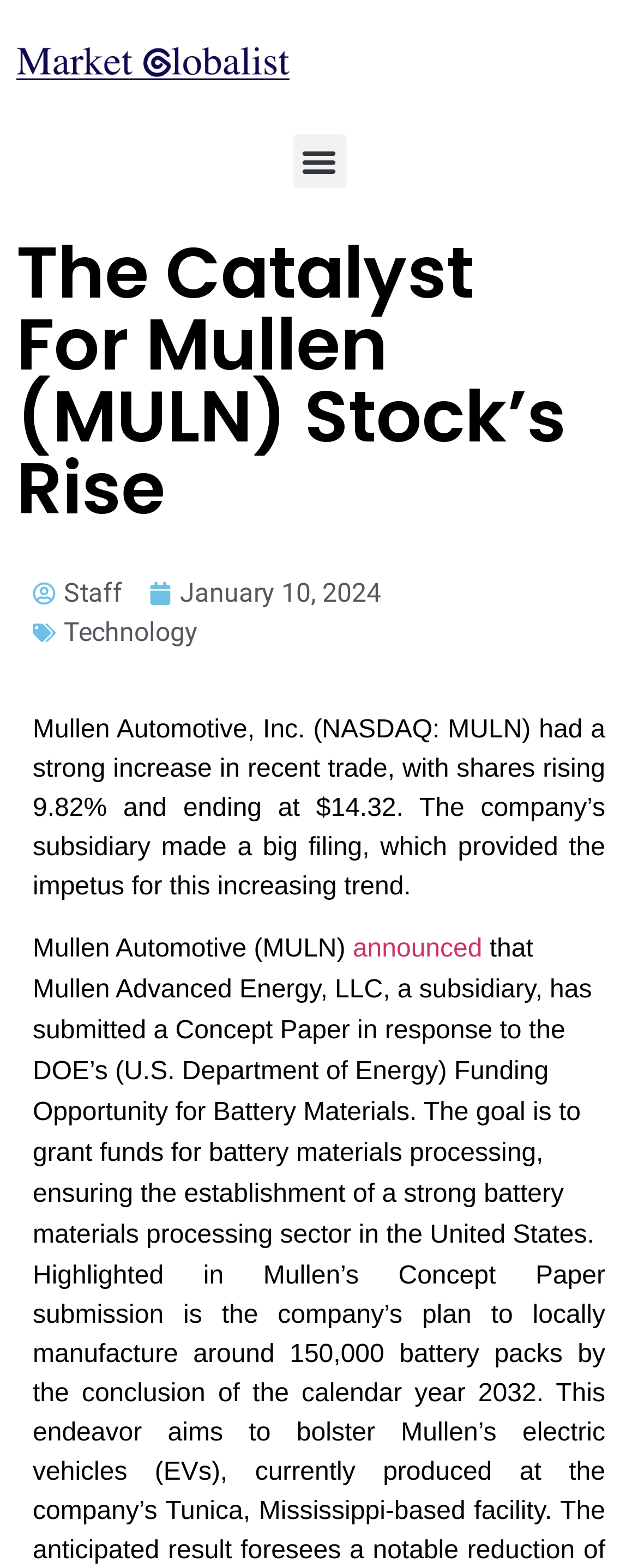What is the subsidiary of Mullen Automotive?
Please give a well-detailed answer to the question.

The answer can be found in the StaticText element with the text 'that Mullen Advanced Energy, LLC, a subsidiary, has submitted a Concept Paper in response to the DOE’s (U.S. Department of Energy) Funding Opportunity for Battery Materials.'